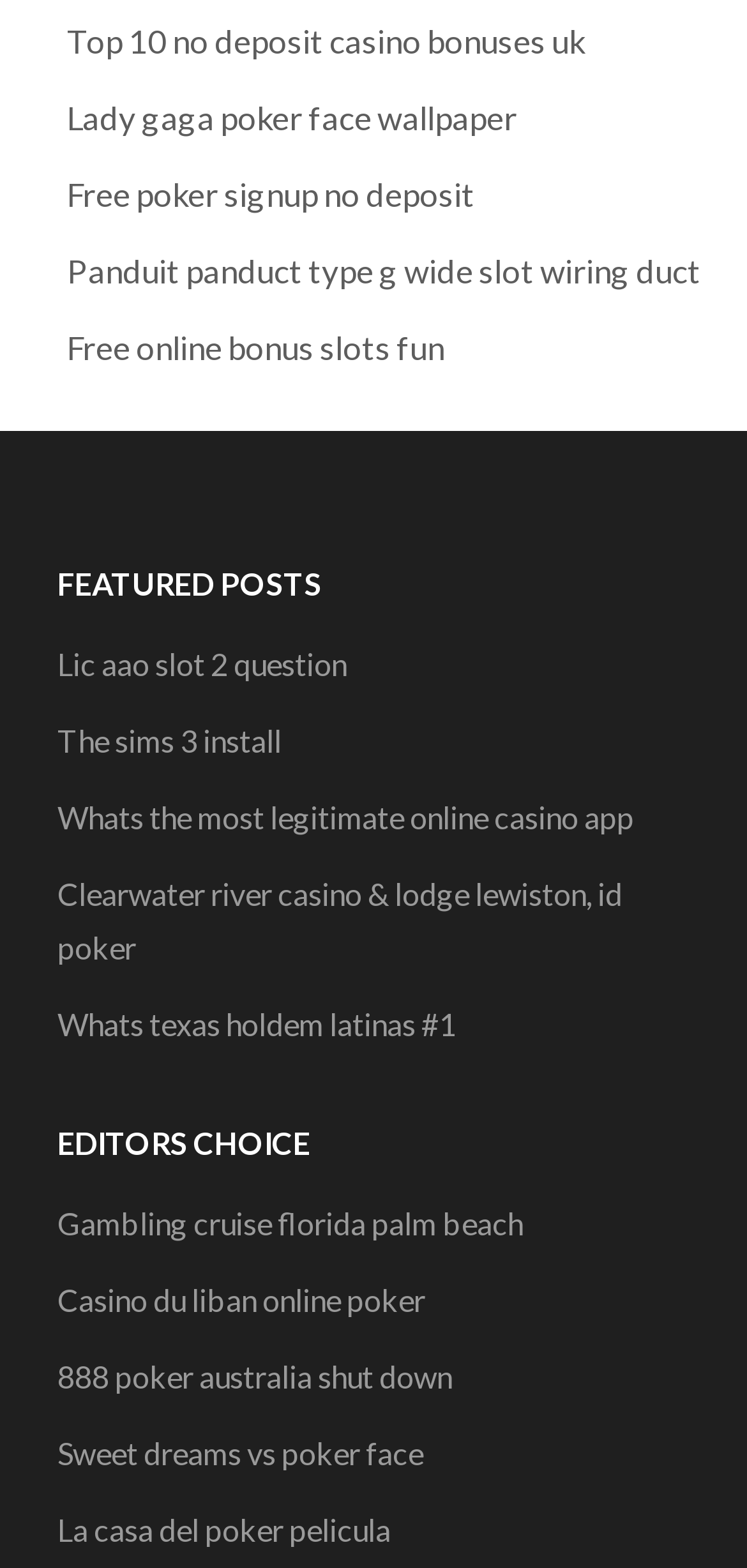Identify the bounding box coordinates necessary to click and complete the given instruction: "Click on Top 10 no deposit casino bonuses uk".

[0.09, 0.013, 0.785, 0.039]